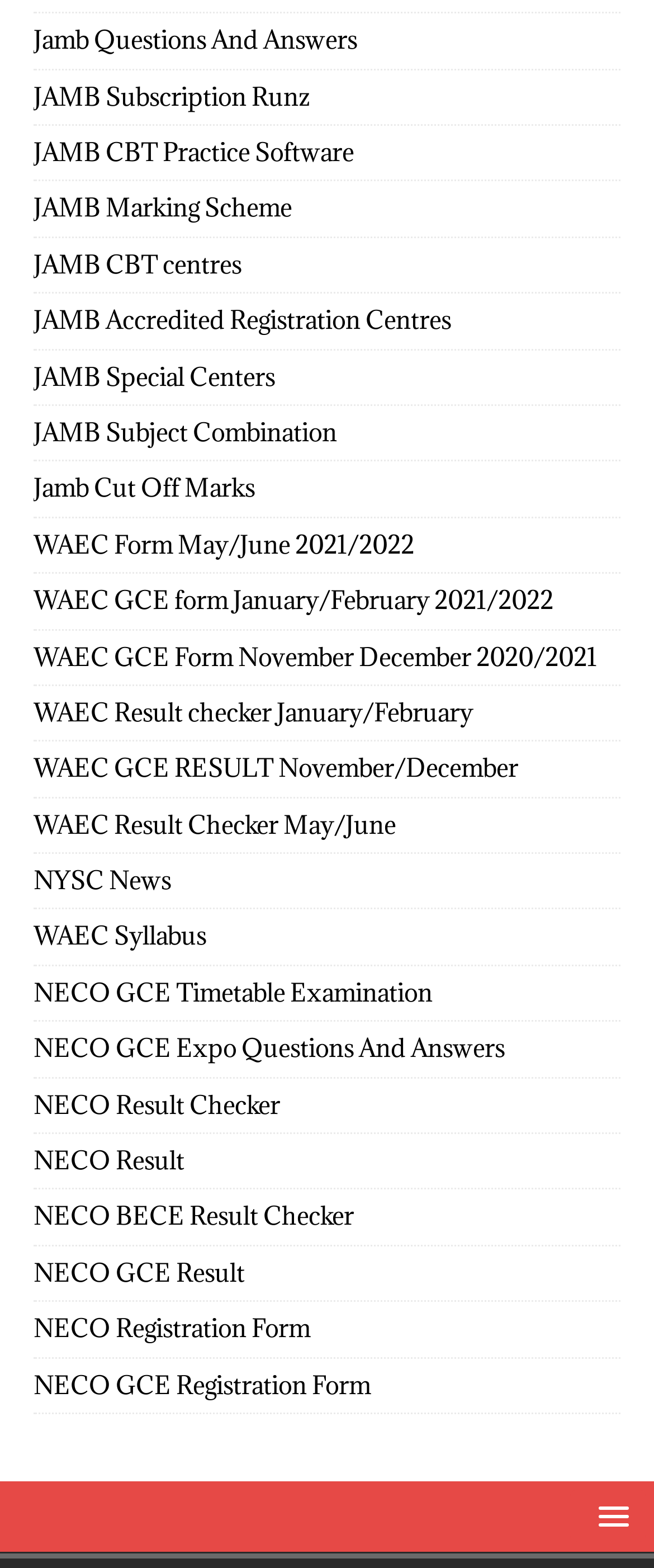Using the element description: "MENU", determine the bounding box coordinates. The coordinates should be in the format [left, top, right, bottom], with values between 0 and 1.

[0.872, 0.95, 0.987, 0.983]